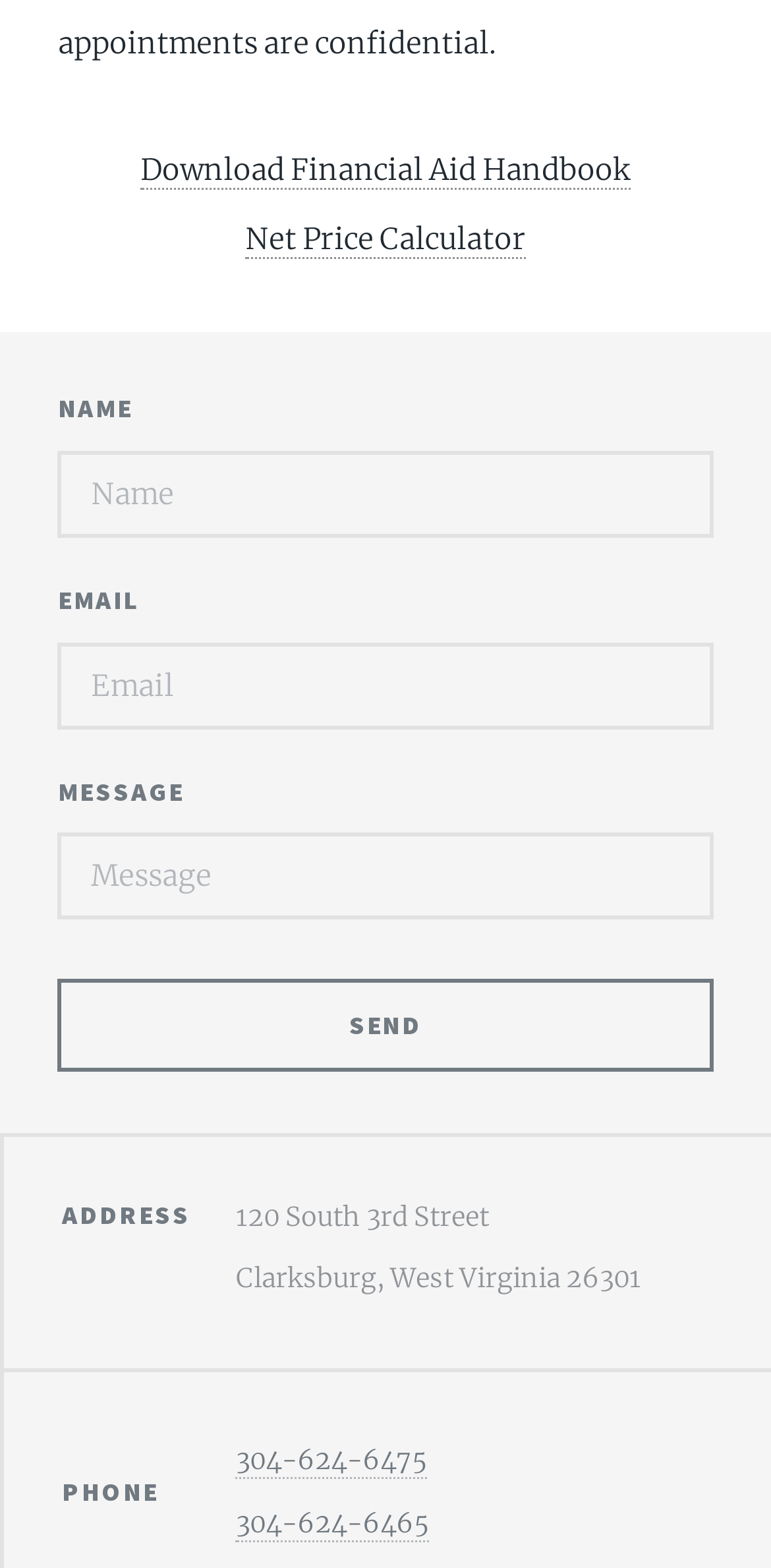How many phone numbers are listed?
Craft a detailed and extensive response to the question.

I counted the number of links under the 'PHONE' heading and found two phone numbers: '304-624-6475' and '304-624-6465'.